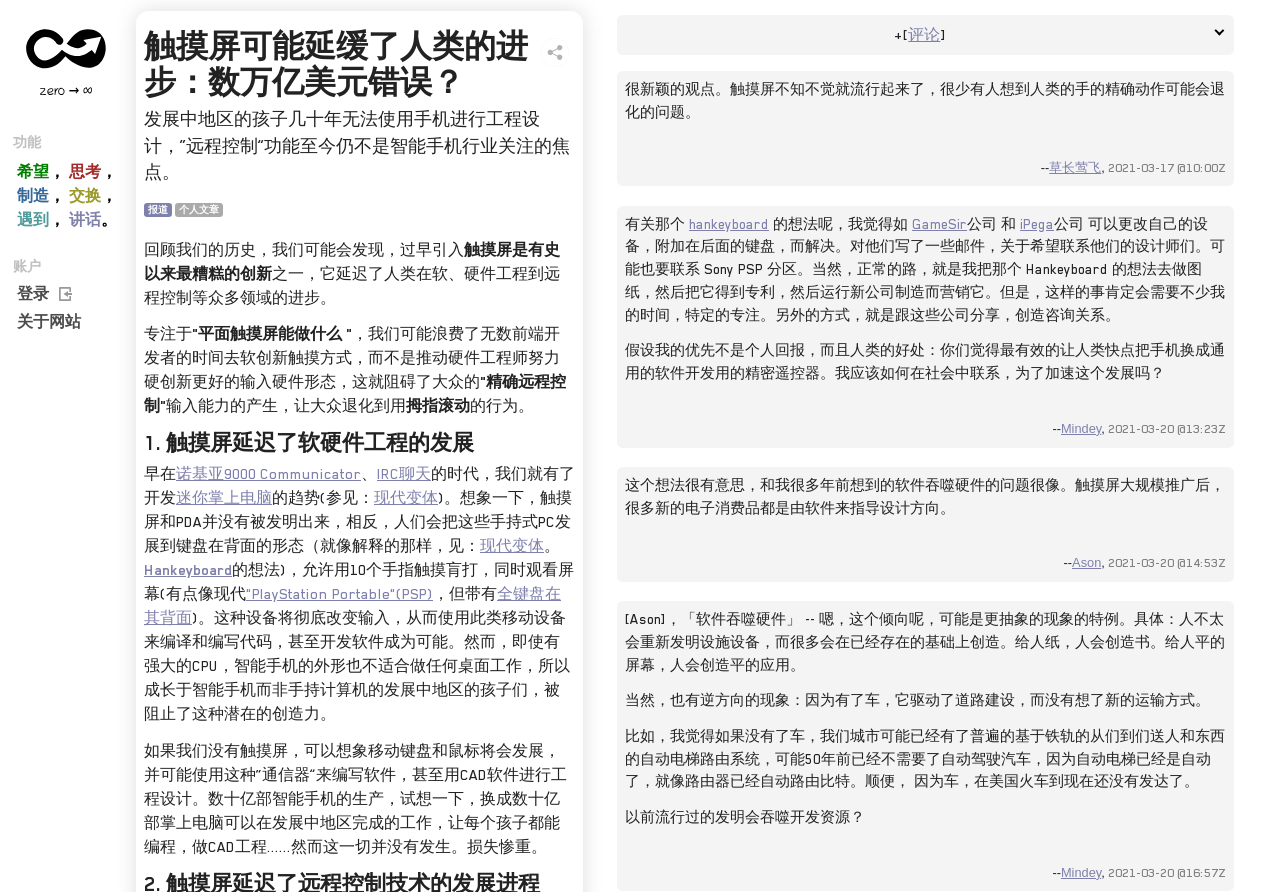What is the author's opinion on touch screens?
Answer the question with as much detail as possible.

The author seems to have a negative opinion on touch screens, stating that they may have delayed human progress and hindered the development of soft and hard engineering, and that they may have led to people wasting time on soft innovation instead of pushing for hard innovation.